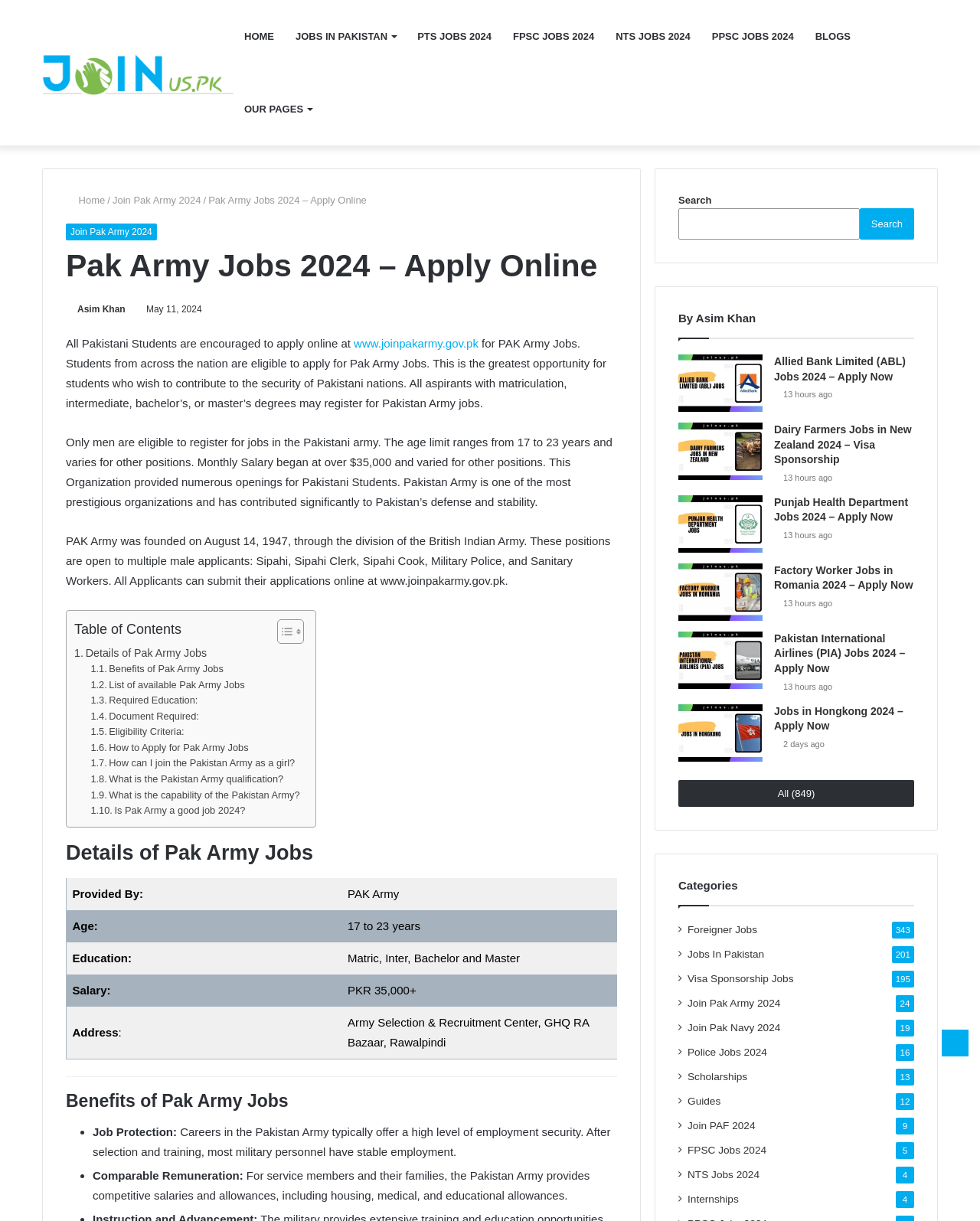Identify the bounding box coordinates of the region that should be clicked to execute the following instruction: "Read about Benefits of Pak Army Jobs".

[0.067, 0.892, 0.63, 0.912]